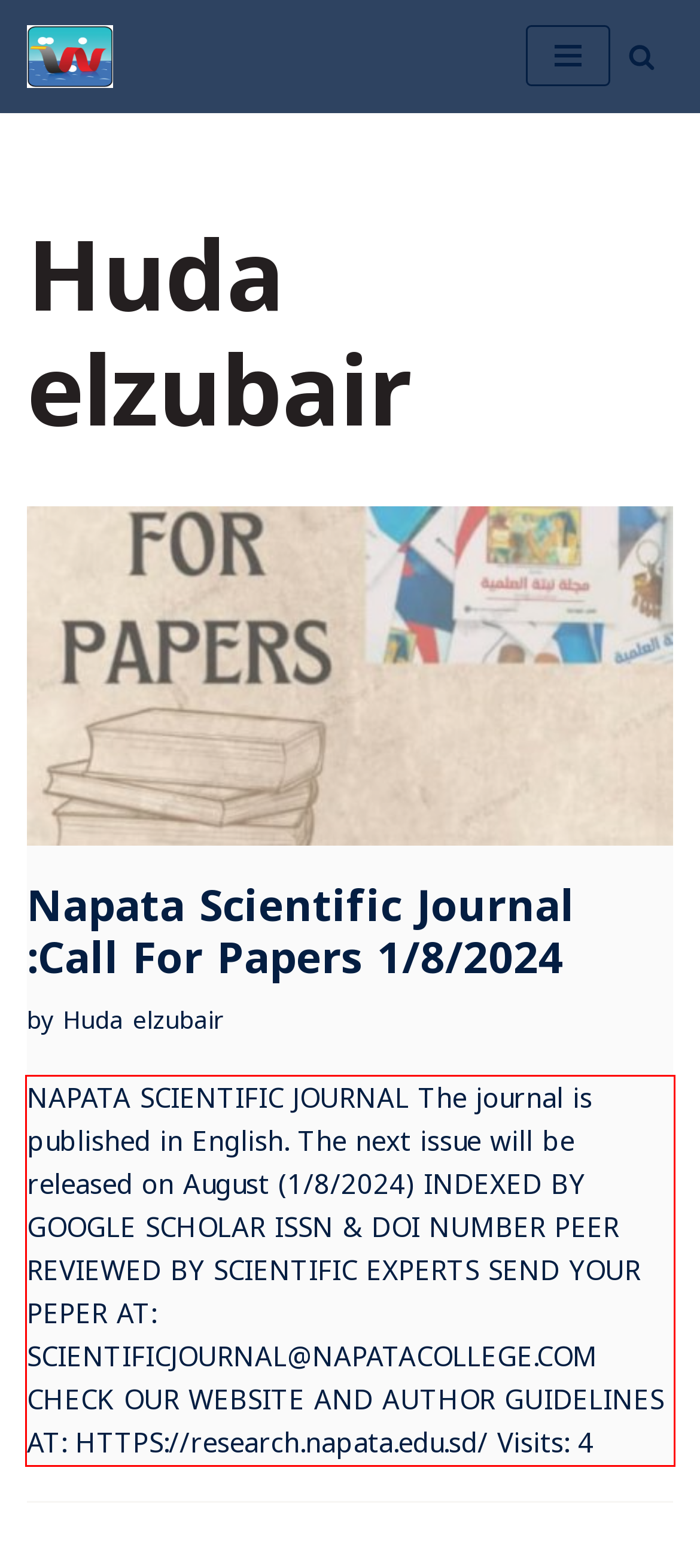Given the screenshot of a webpage, identify the red rectangle bounding box and recognize the text content inside it, generating the extracted text.

NAPATA SCIENTIFIC JOURNAL The journal is published in English. The next issue will be released on August (1/8/2024) INDEXED BY GOOGLE SCHOLAR ISSN & DOI NUMBER PEER REVIEWED BY SCIENTIFIC EXPERTS SEND YOUR PEPER AT: SCIENTIFICJOURNAL@NAPATACOLLEGE.COM CHECK OUR WEBSITE AND AUTHOR GUIDELINES AT: HTTPS://research.napata.edu.sd/ Visits: 4